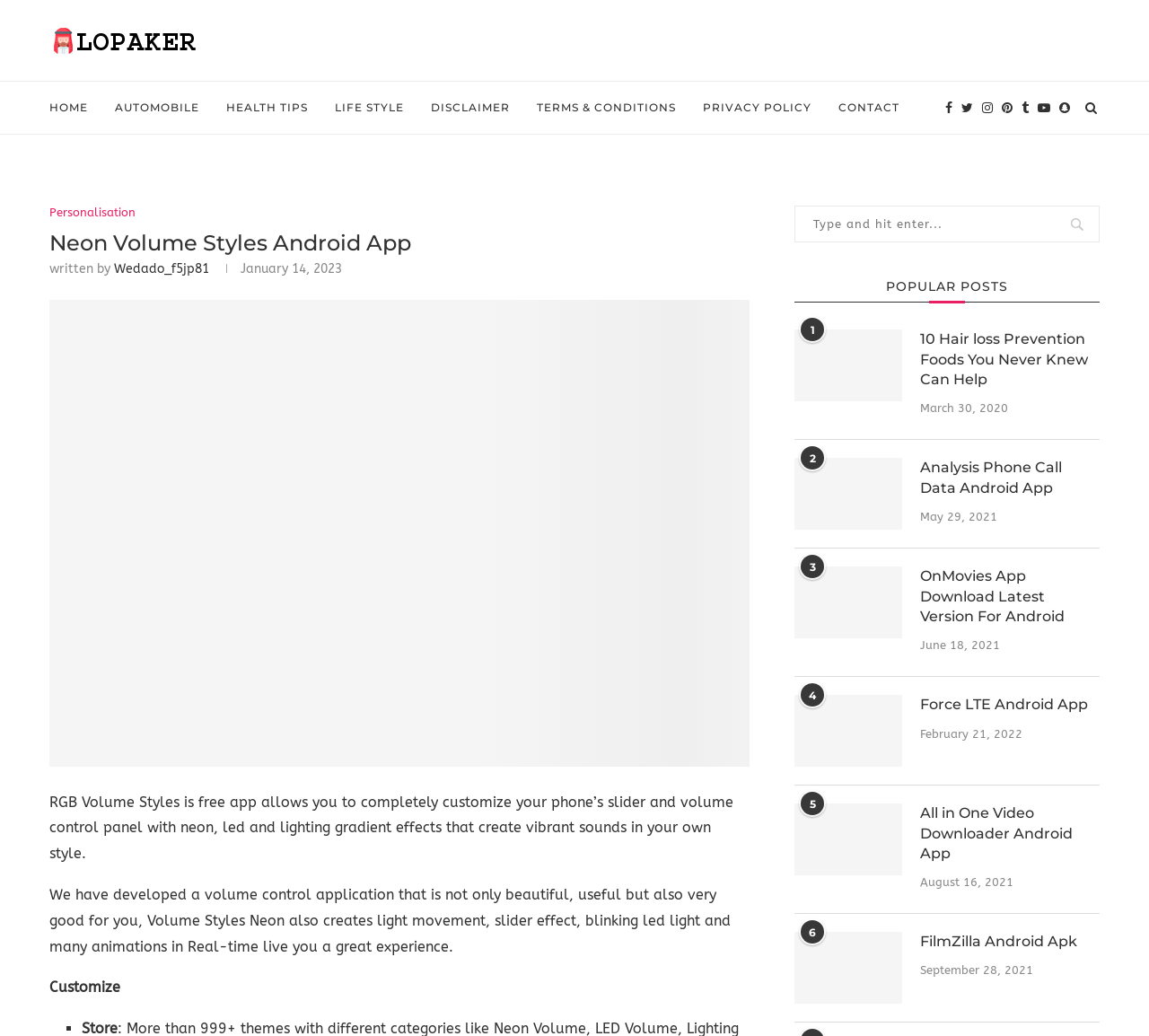Please mark the clickable region by giving the bounding box coordinates needed to complete this instruction: "Read about RGB Volume Styles Android App".

[0.043, 0.221, 0.652, 0.247]